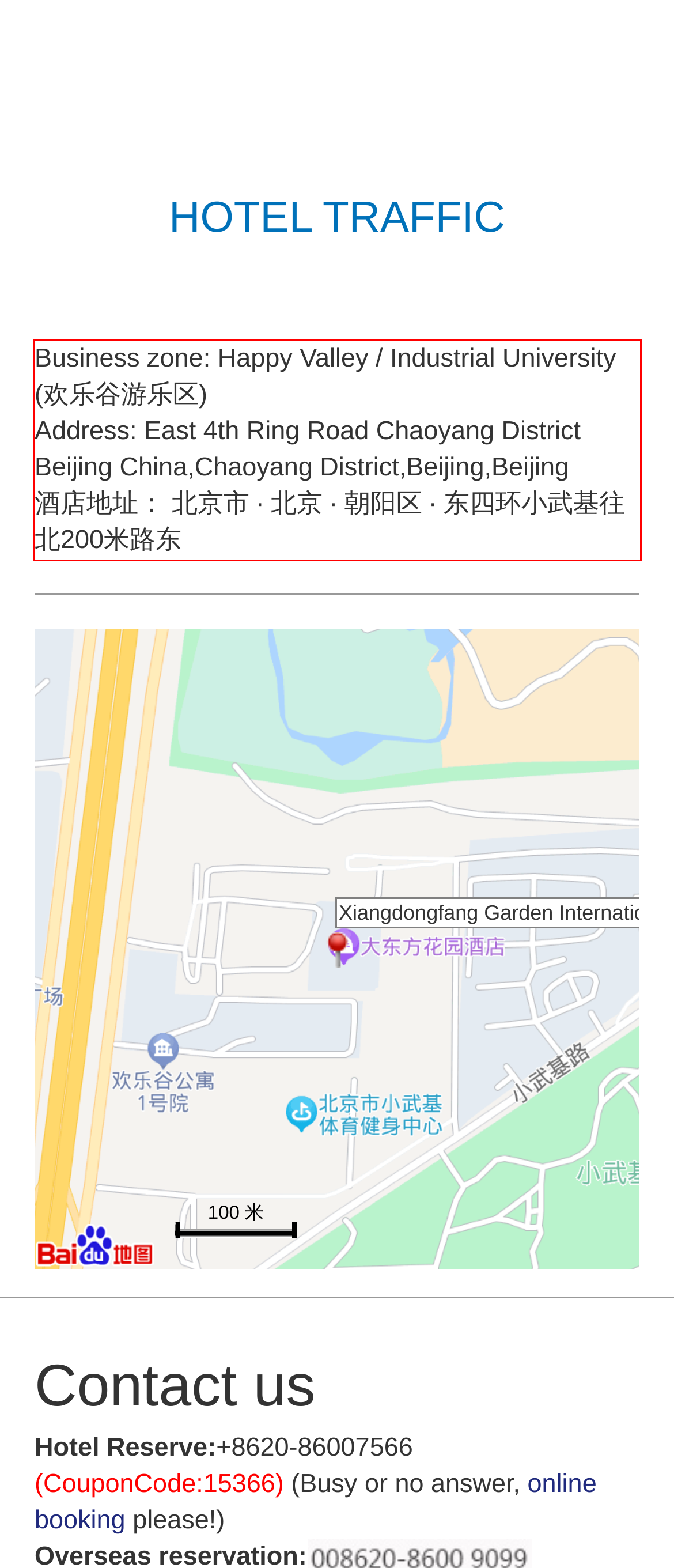With the given screenshot of a webpage, locate the red rectangle bounding box and extract the text content using OCR.

Business zone: Happy Valley / Industrial University (欢乐谷游乐区) Address: East 4th Ring Road Chaoyang District Beijing China,Chaoyang District,Beijing,Beijing 酒店地址： 北京市 · 北京 · 朝阳区 · 东四环小武基往北200米路东